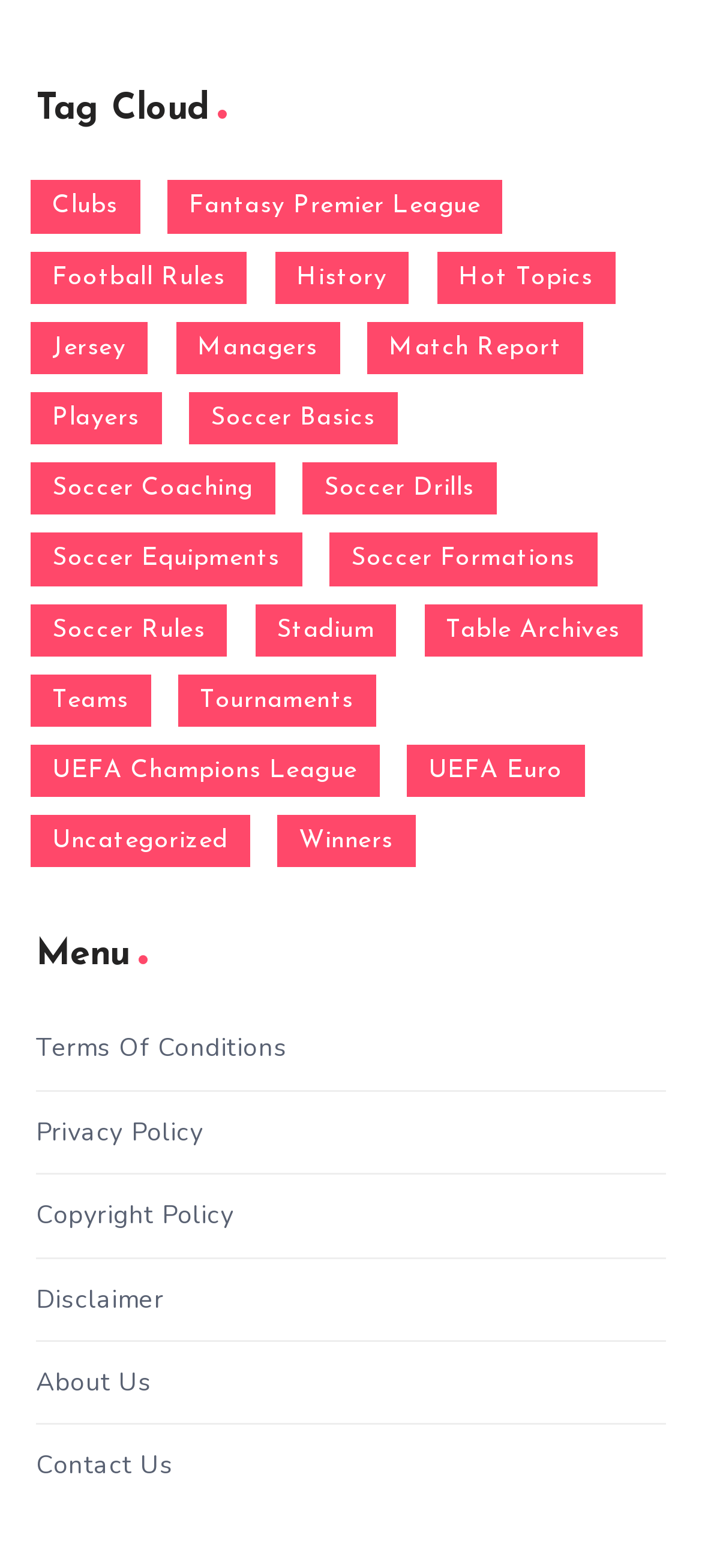What is the category with the fewest items?
Can you provide an in-depth and detailed response to the question?

I looked at the number of items in each category and found that 'UEFA Champions League' has only 1 item.